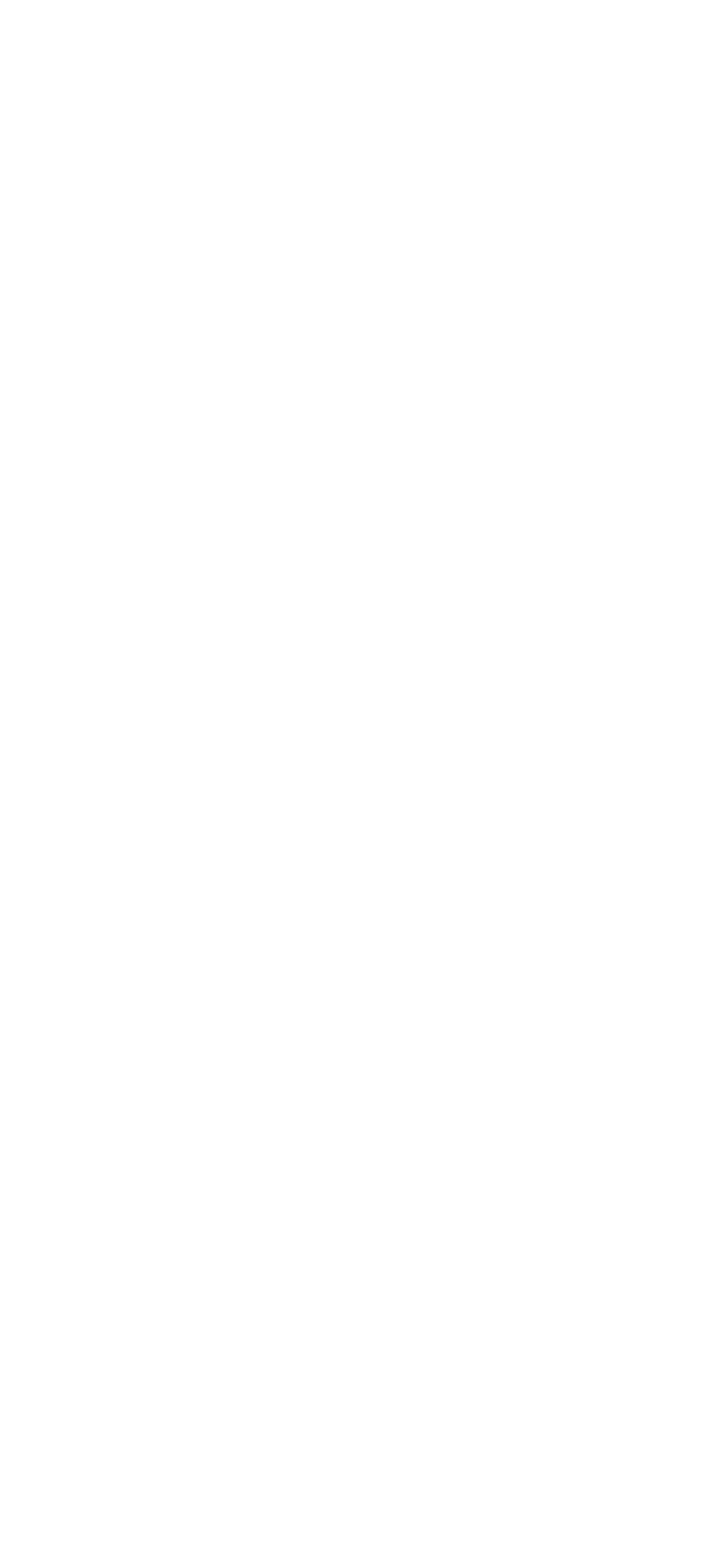Identify the bounding box coordinates for the region of the element that should be clicked to carry out the instruction: "Watch Thermo King videos on YouTube". The bounding box coordinates should be four float numbers between 0 and 1, i.e., [left, top, right, bottom].

[0.567, 0.594, 0.659, 0.651]